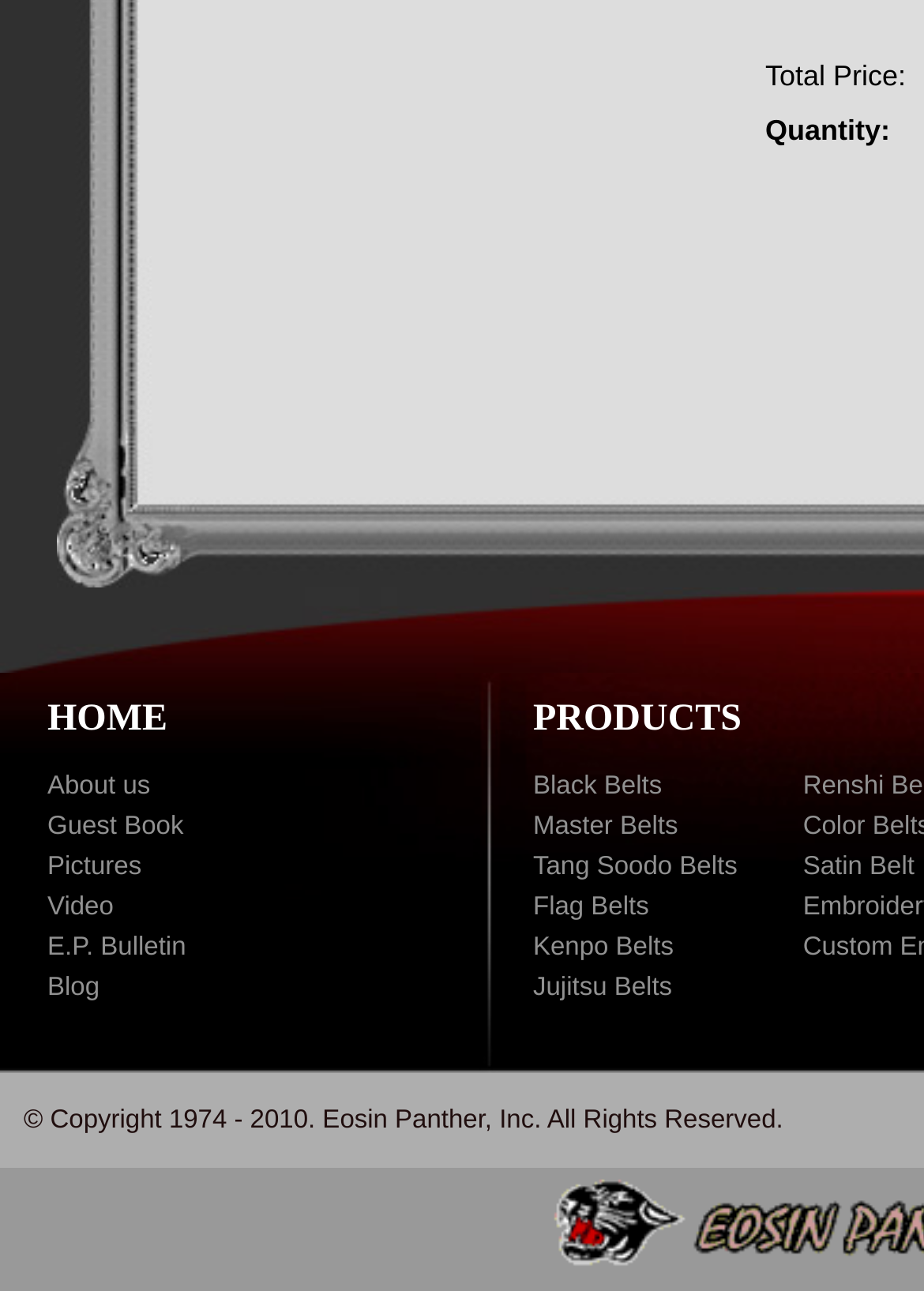Determine the bounding box coordinates of the region to click in order to accomplish the following instruction: "check guest book". Provide the coordinates as four float numbers between 0 and 1, specifically [left, top, right, bottom].

[0.051, 0.629, 0.199, 0.651]